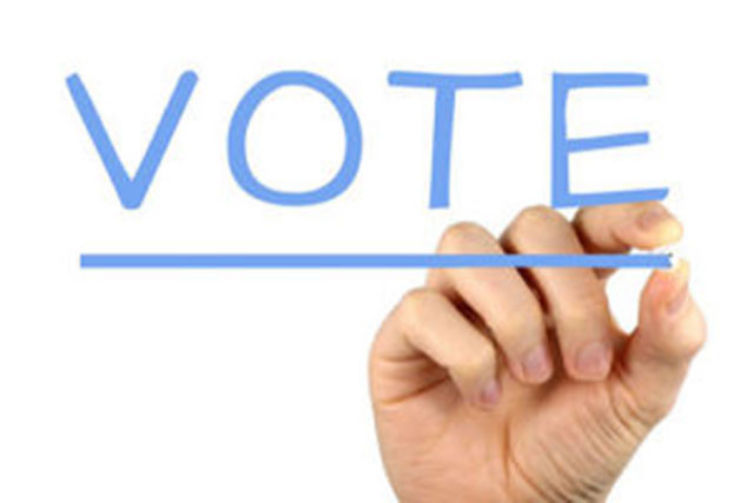Provide a brief response to the question below using one word or phrase:
What is the purpose of the hand's action?

To emphasize the importance of participation